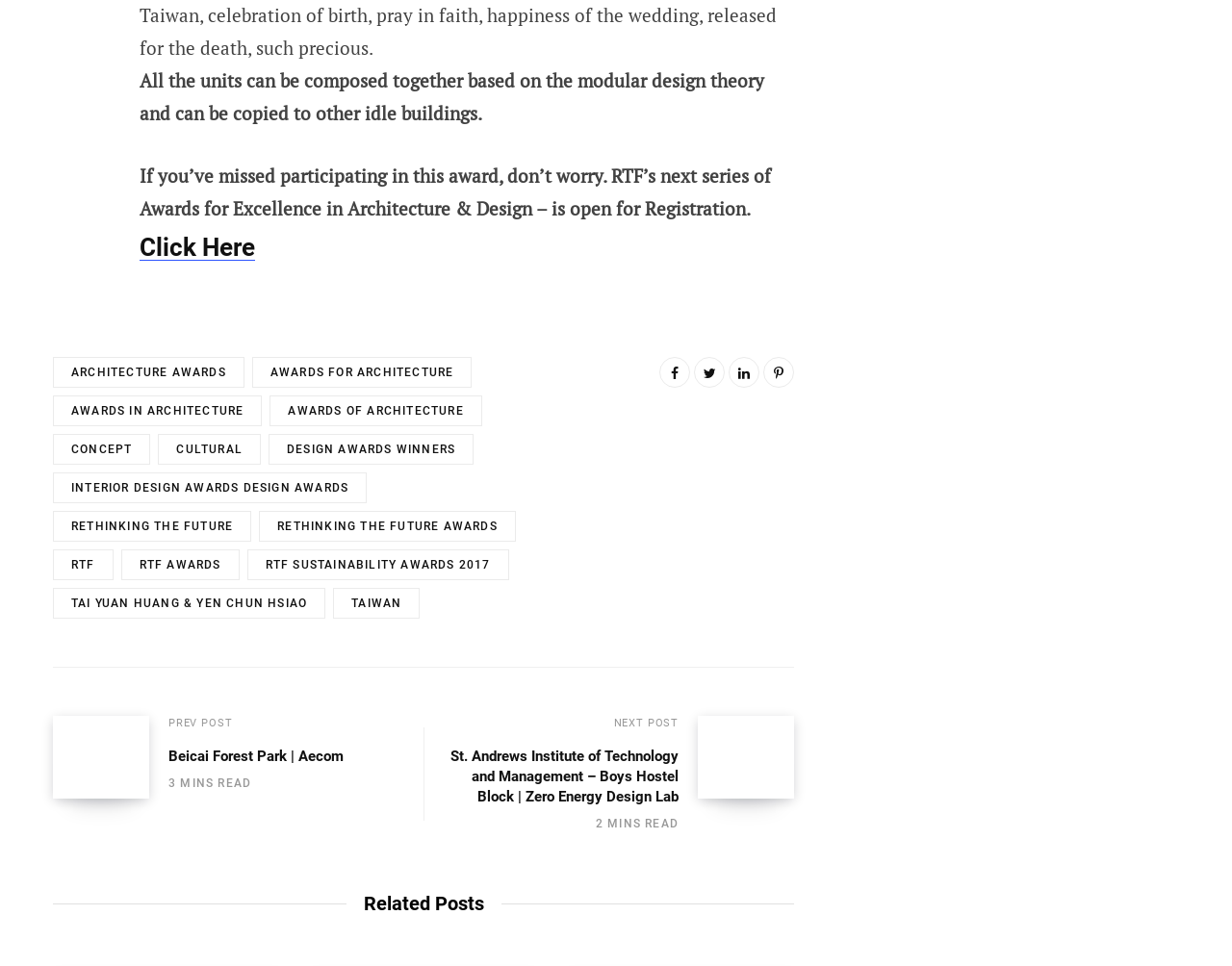Use a single word or phrase to answer the question:
What is the name of the lab mentioned in the post?

Zero Energy Design Lab